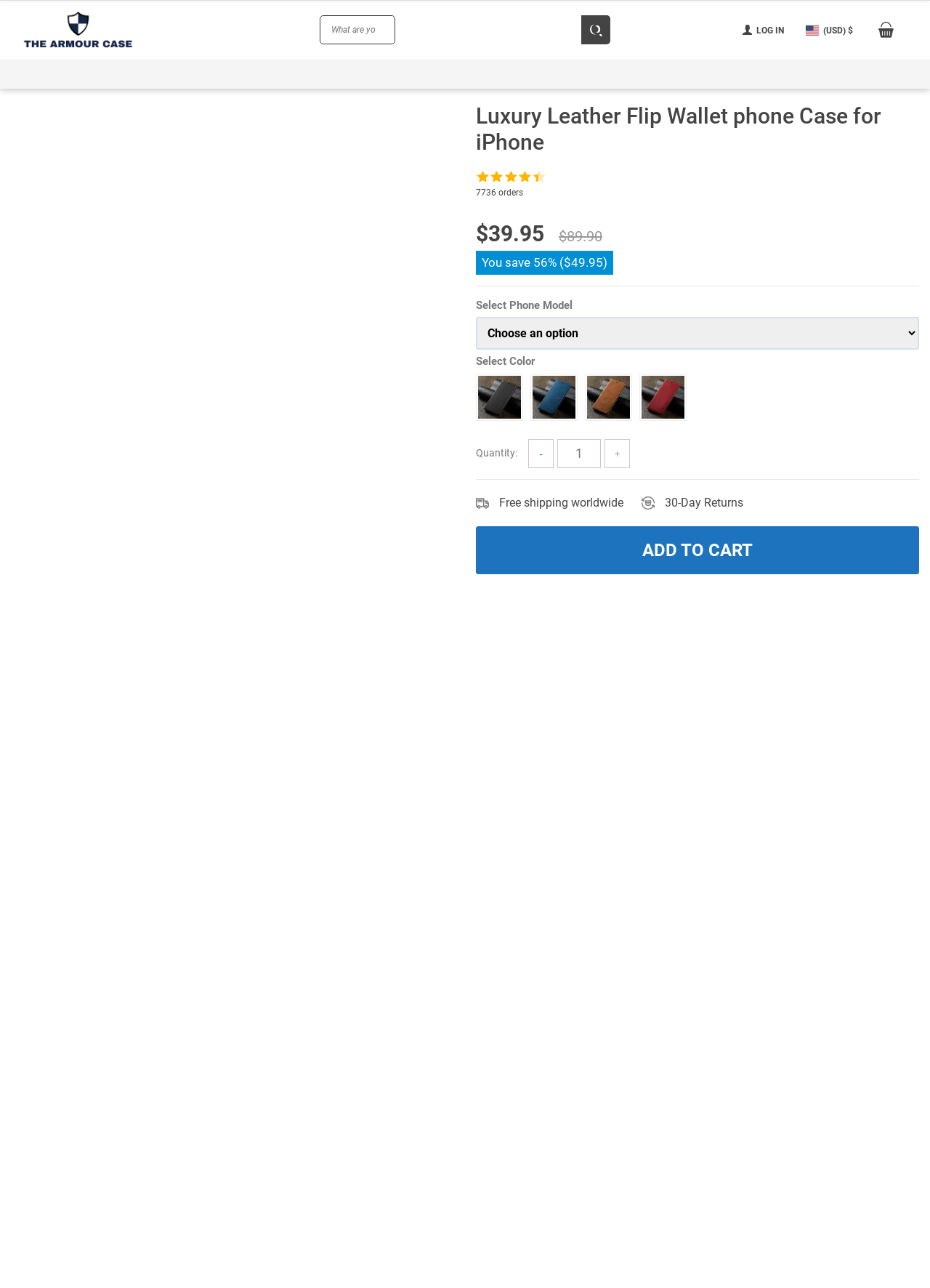What is the current price of the Luxury Leather Flip Wallet phone Case?
Give a detailed explanation using the information visible in the image.

The current price of the Luxury Leather Flip Wallet phone Case can be found in the product description section, where it is stated as 'Current price is: $39.95.'